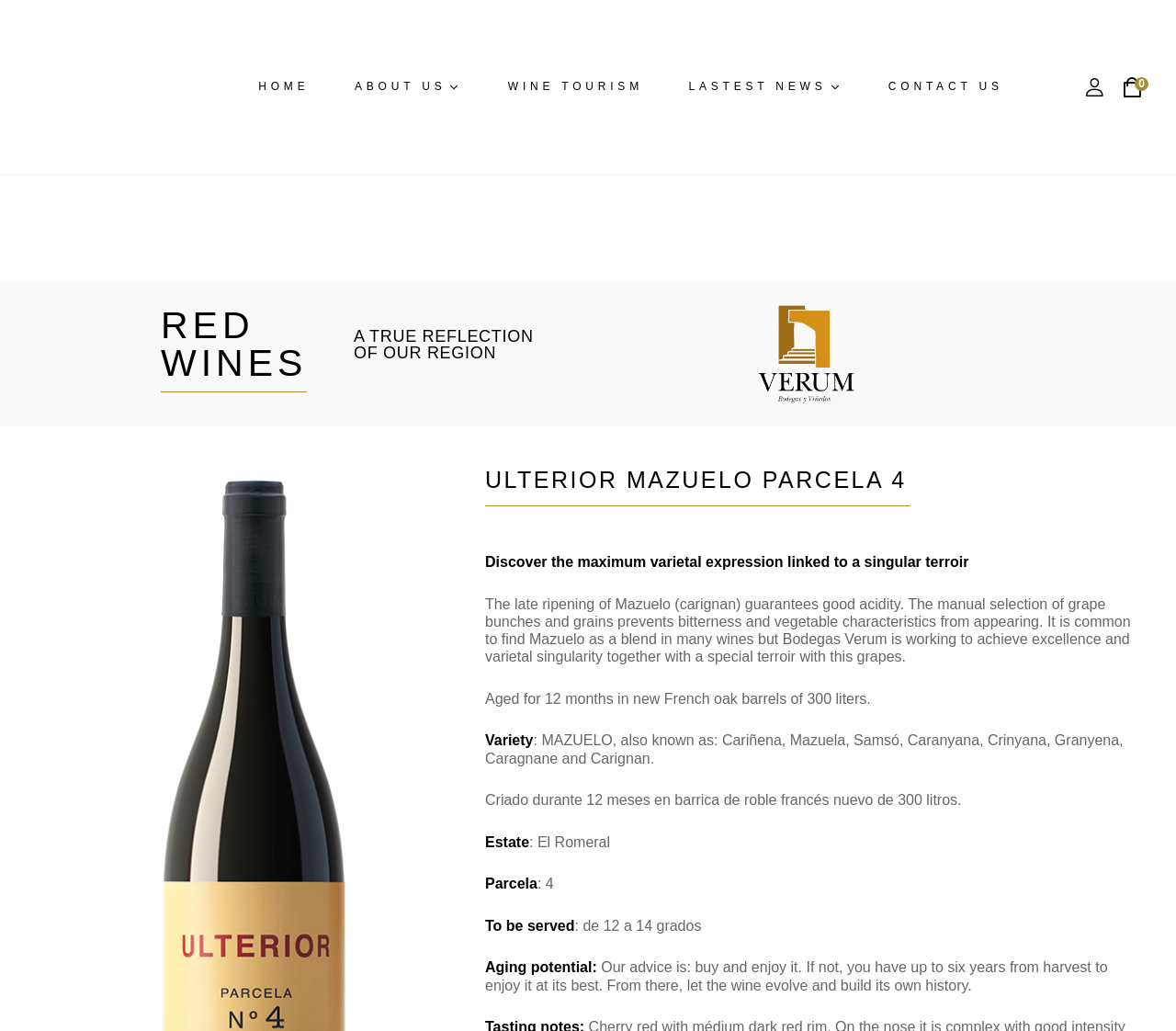Find the bounding box coordinates of the clickable region needed to perform the following instruction: "Contact US". The coordinates should be provided as four float numbers between 0 and 1, i.e., [left, top, right, bottom].

[0.738, 0.065, 0.871, 0.104]